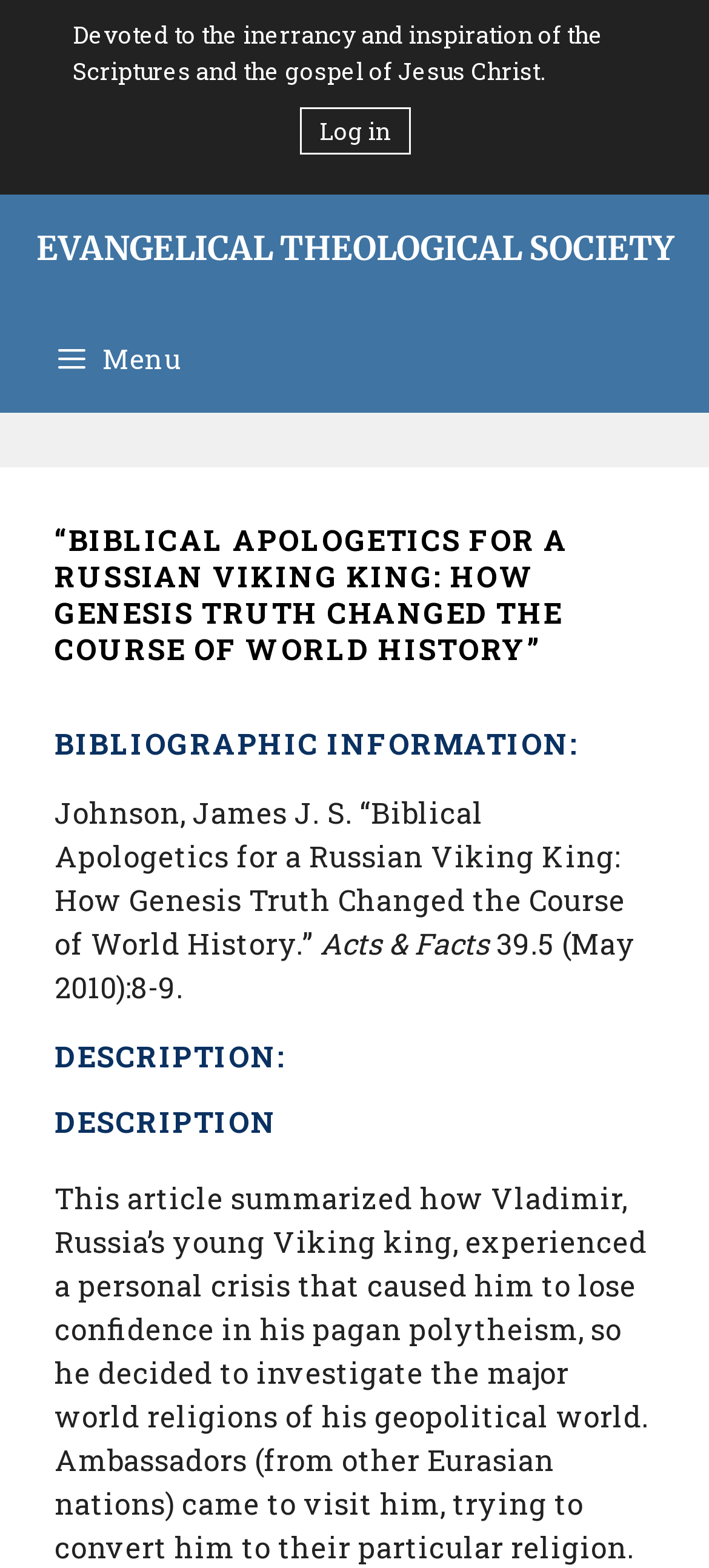Is there a login option?
Give a comprehensive and detailed explanation for the question.

I found a login option by looking at the top-right corner of the page, where it says 'Log in'.